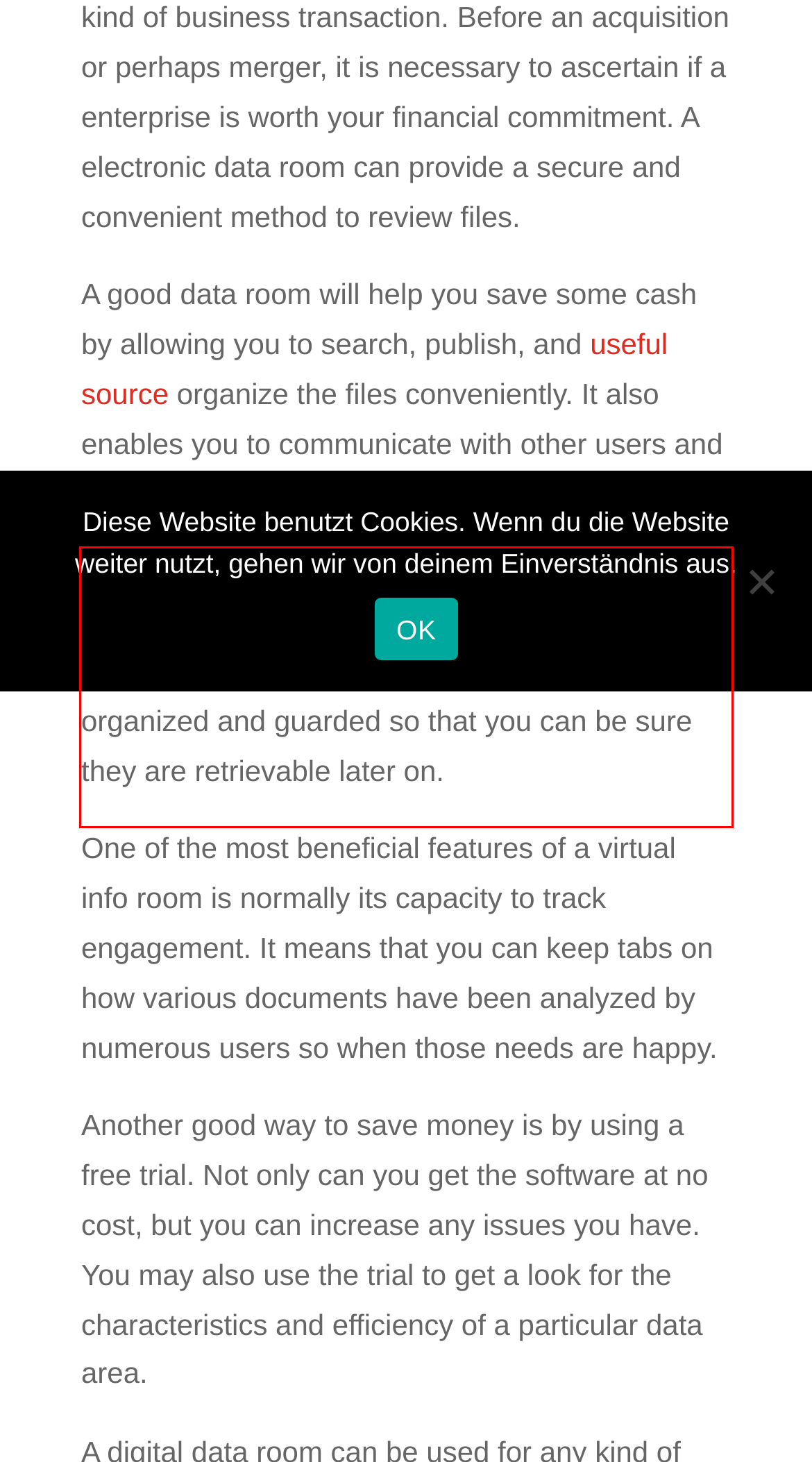Please identify and extract the text content from the UI element encased in a red bounding box on the provided webpage screenshot.

To get the most out of your info room, it’s best to choose a tool that may be intuitive to use. In addition , make sure that your documents are organized and guarded so that you can be sure they are retrievable later on.